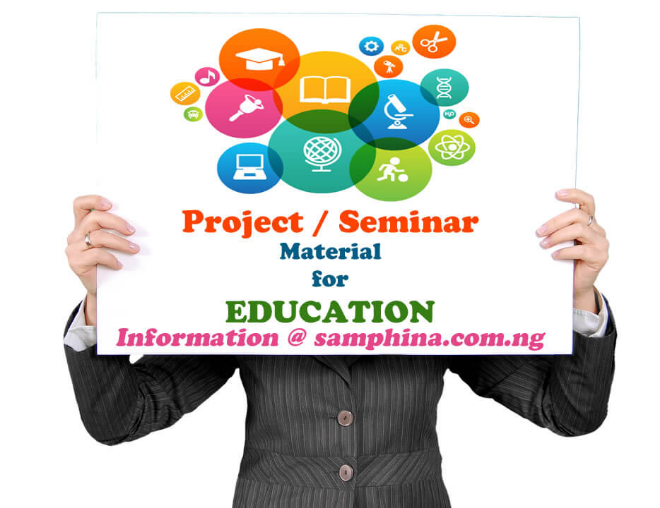What is the color of the text 'Project / Seminar Material'?
Provide a well-explained and detailed answer to the question.

The text 'Project / Seminar Material' on the sign is in bold red, which makes it stand out and grabs the attention of the viewer.